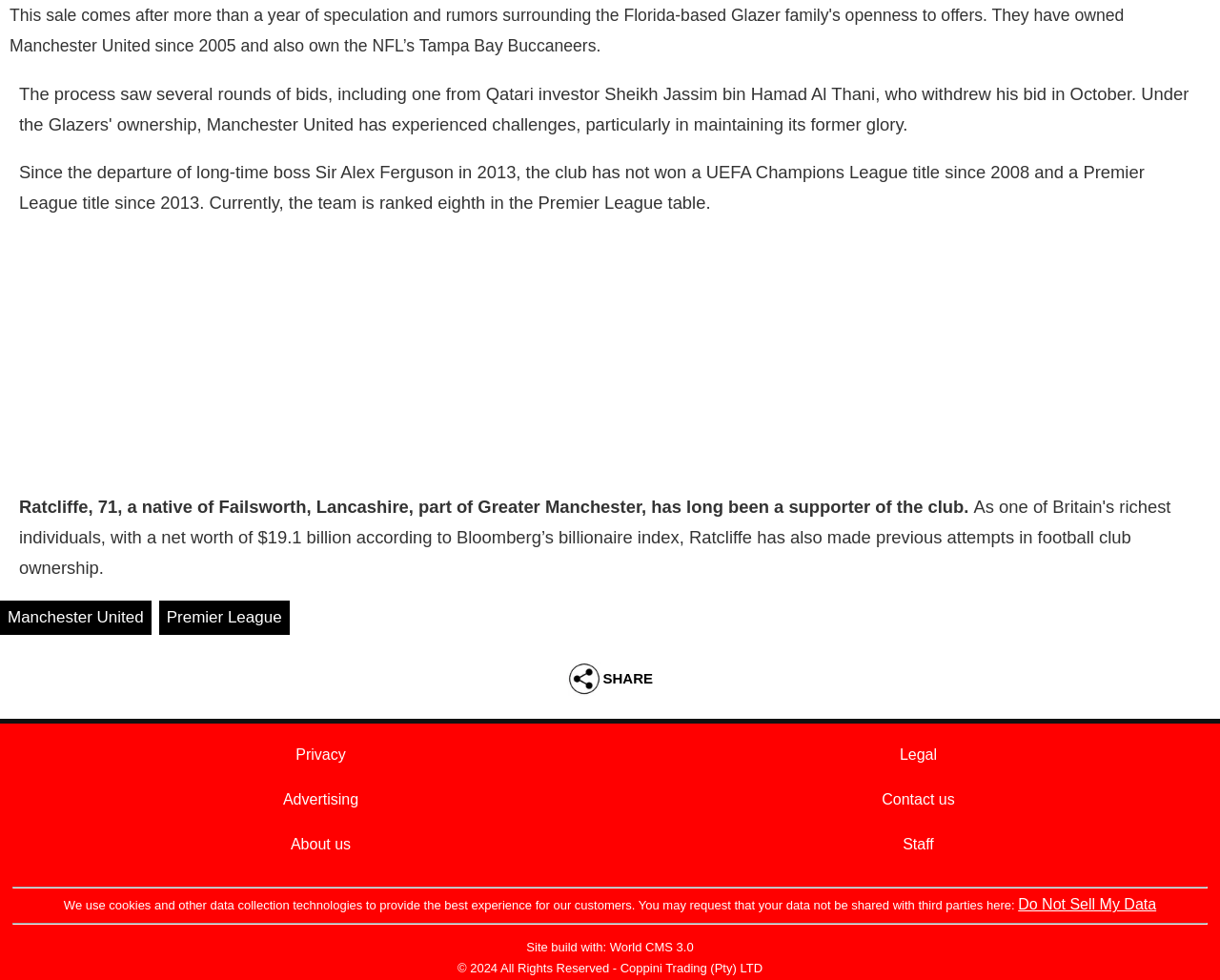Provide the bounding box coordinates of the area you need to click to execute the following instruction: "Go to the previous page".

None